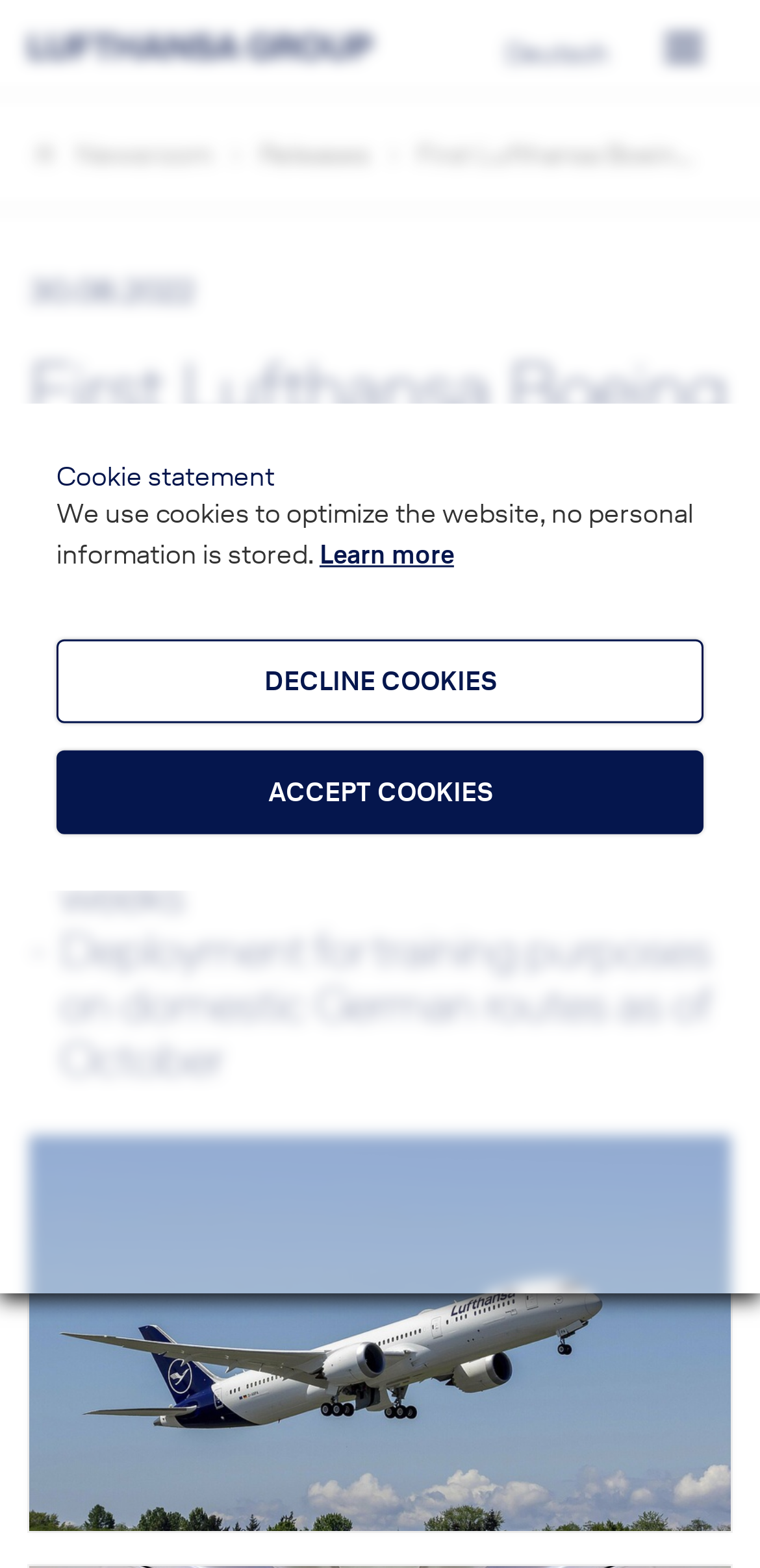What is the file type of the image link?
Please use the image to deliver a detailed and complete answer.

I examined the link 'csm_Lufthansa_787_Take-Off_089_Full_Res_51dae5fd25-305616.jpg' and determined that the file type is 'jpg' based on the file extension.